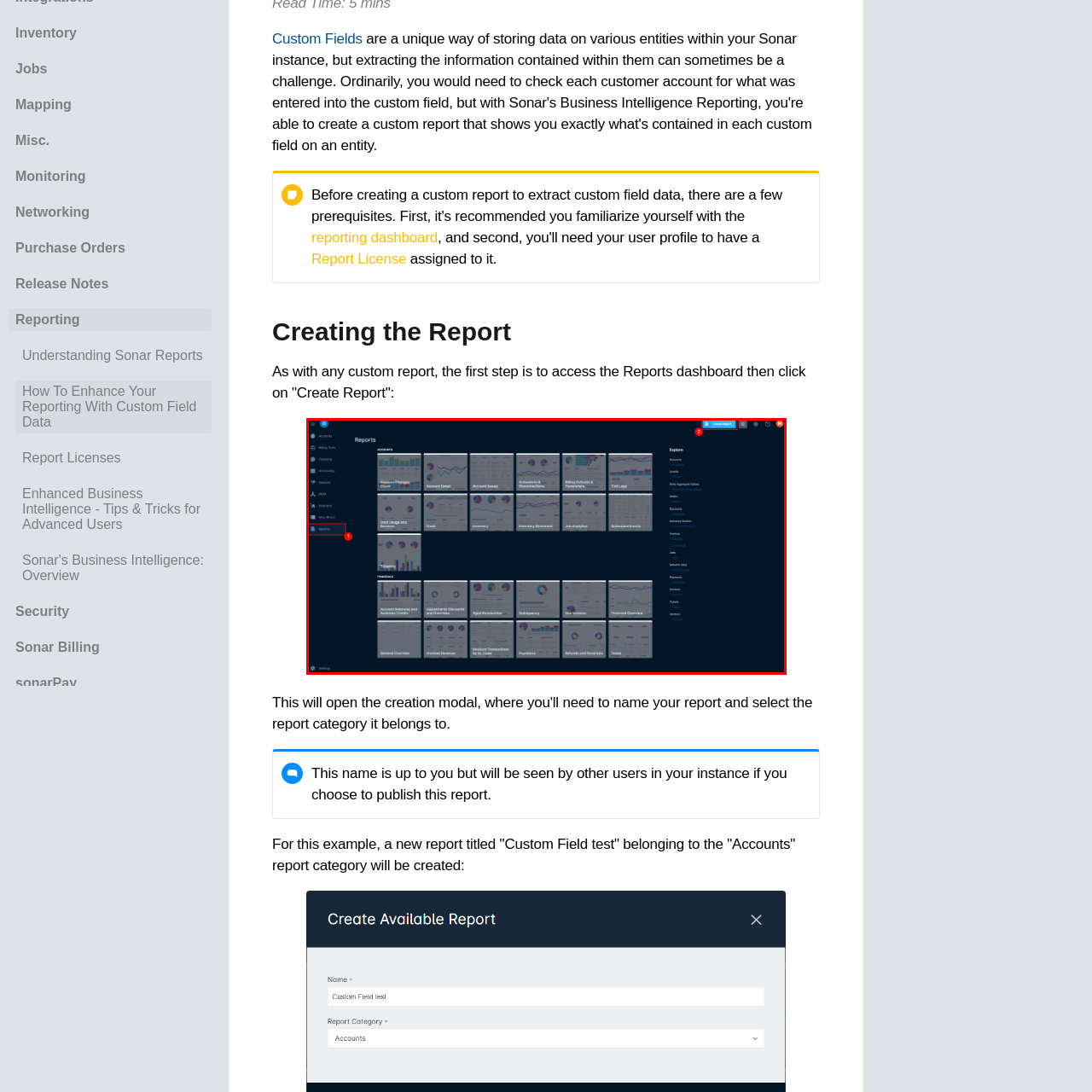Examine the portion within the green circle, What is the purpose of the button in the upper right corner? 
Reply succinctly with a single word or phrase.

Create a new report